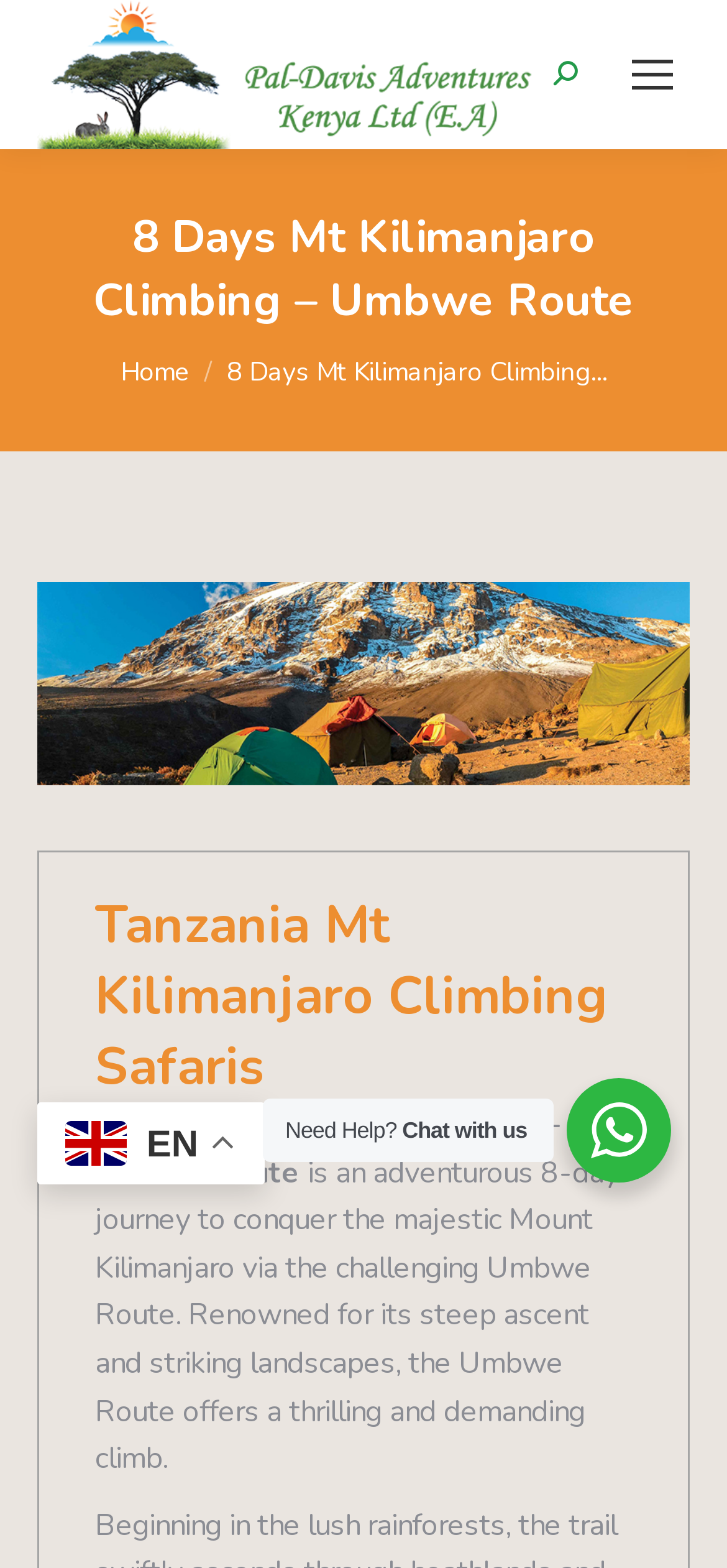Please answer the following question using a single word or phrase: 
How many days does the Mt Kilimanjaro climbing tour take?

8 days